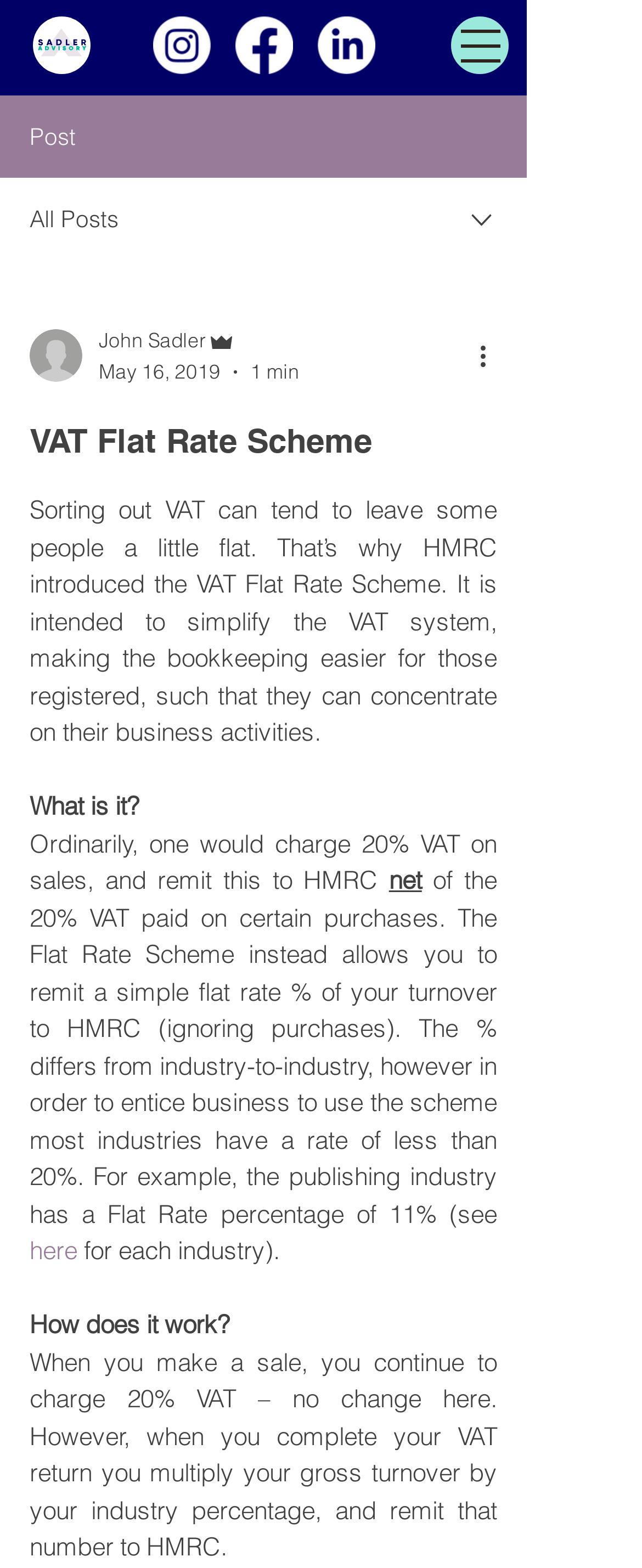Refer to the element description aria-label="More actions" and identify the corresponding bounding box in the screenshot. Format the coordinates as (top-left x, top-left y, bottom-right x, bottom-right y) with values in the range of 0 to 1.

[0.738, 0.214, 0.8, 0.239]